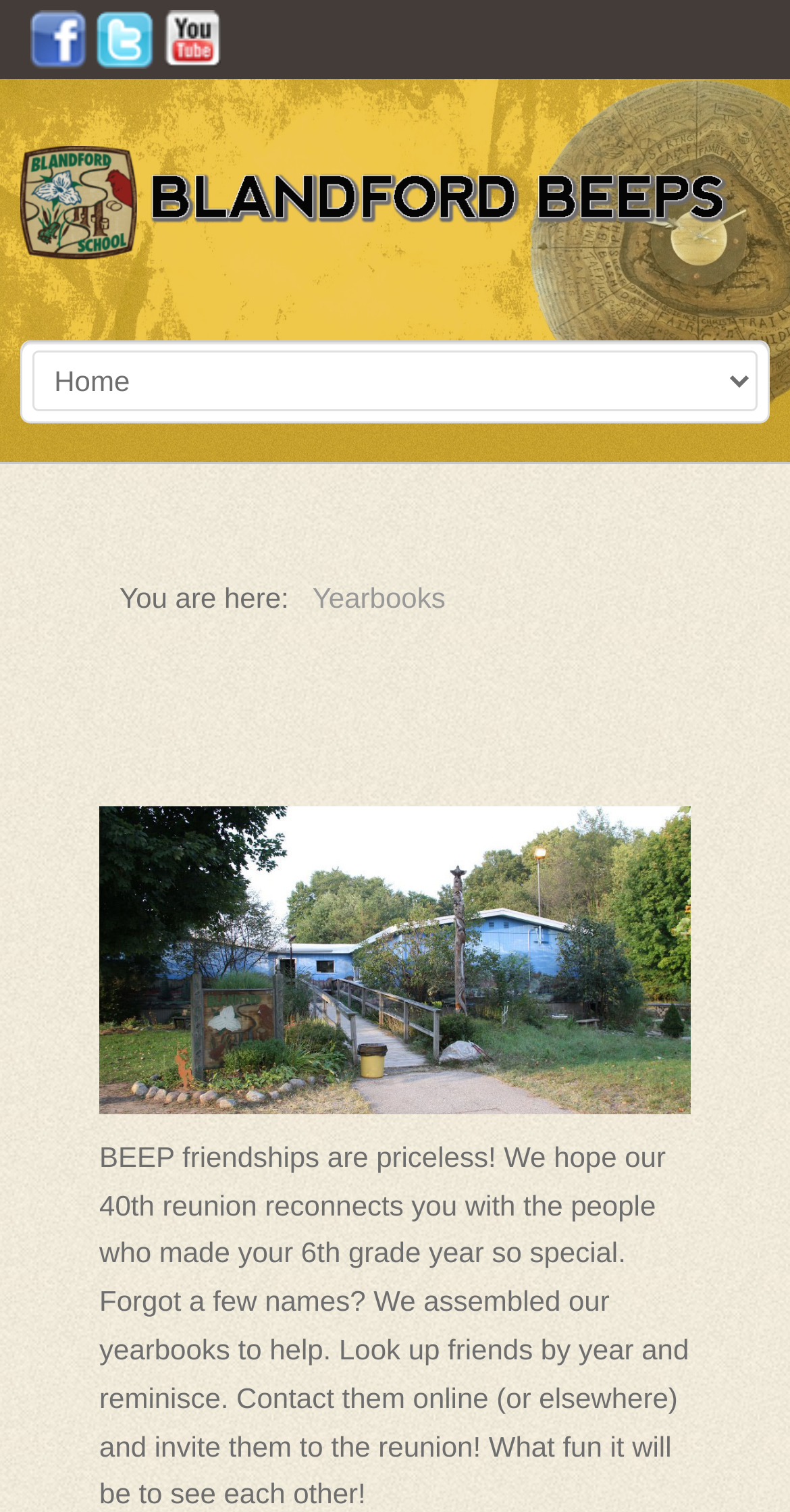Provide a short, one-word or phrase answer to the question below:
What is the navigation section labeled as?

Breadcrumbs